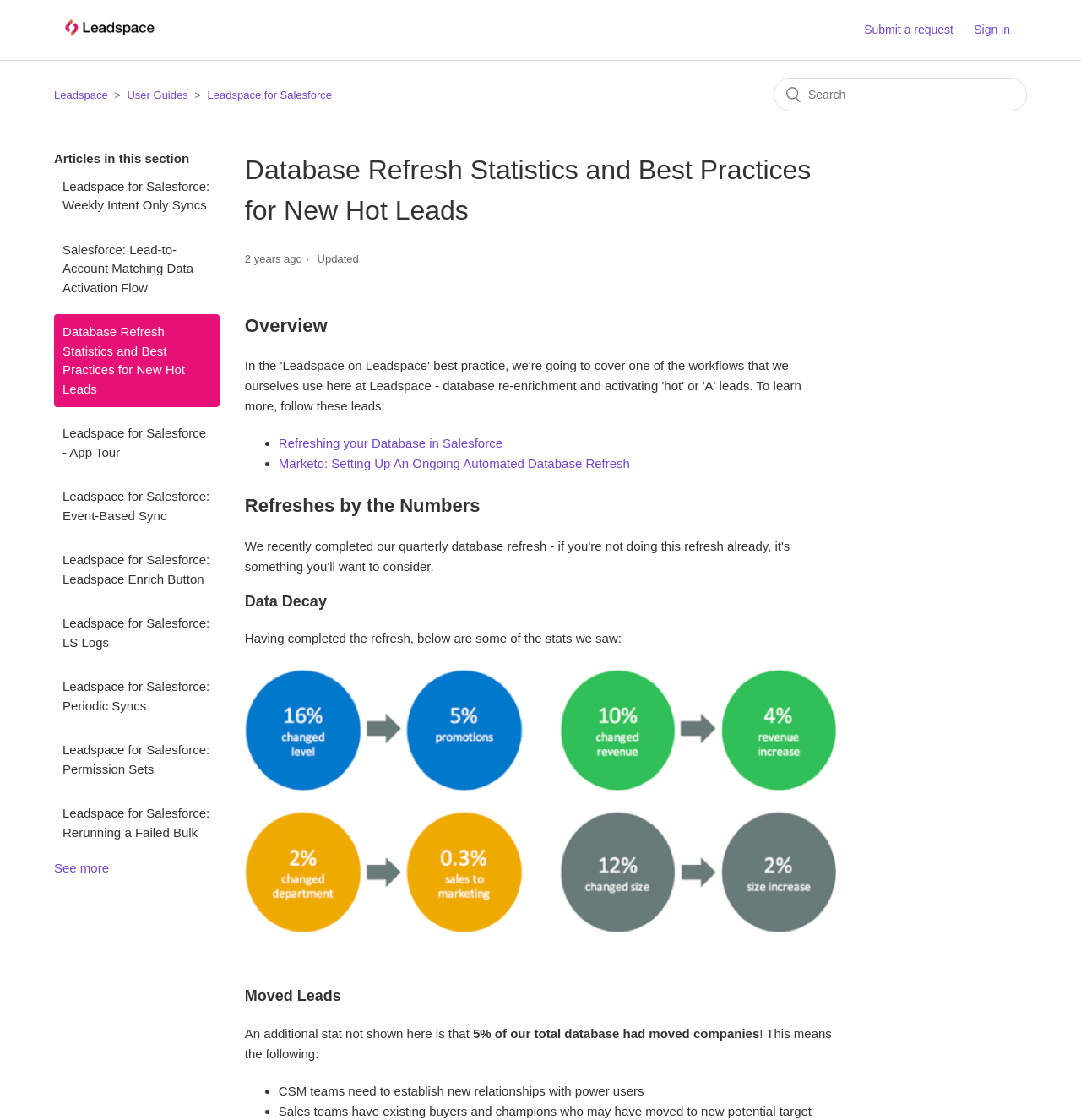Using the provided element description: "← 前の記事", determine the bounding box coordinates of the corresponding UI element in the screenshot.

None